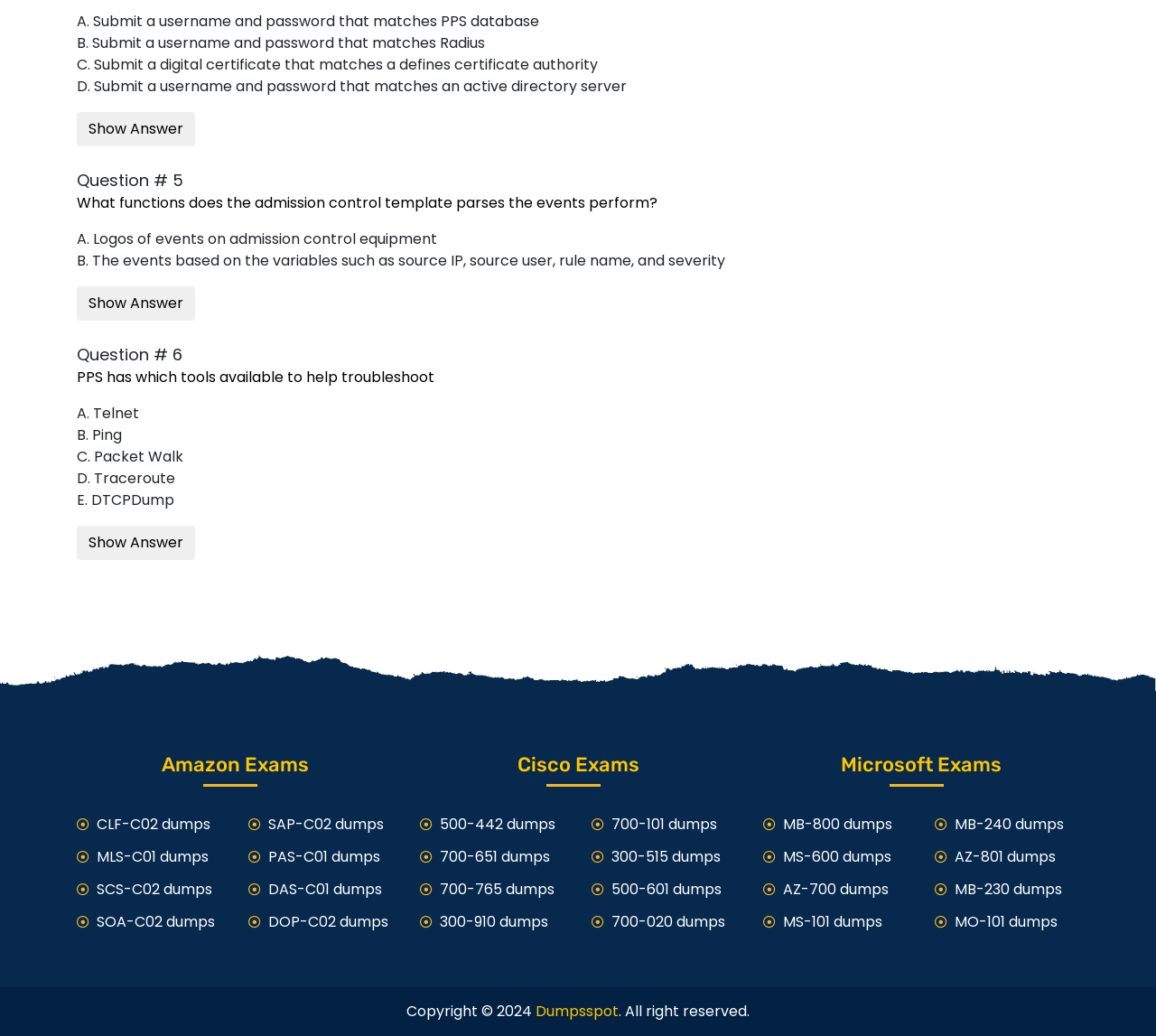Pinpoint the bounding box coordinates of the area that must be clicked to complete this instruction: "Click the 'CLF-C02 dumps' link".

[0.084, 0.785, 0.182, 0.805]